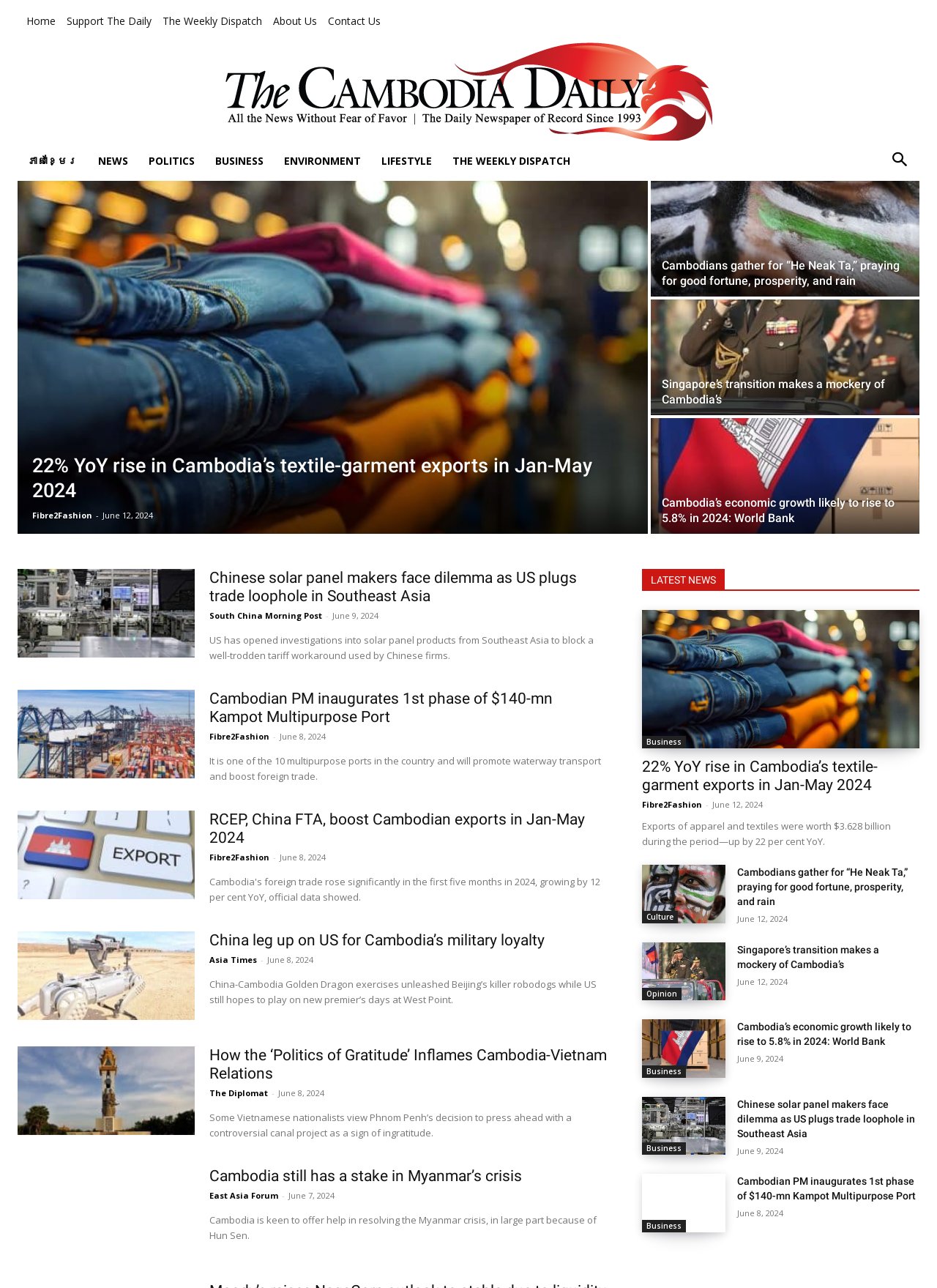Determine the bounding box coordinates (top-left x, top-left y, bottom-right x, bottom-right y) of the UI element described in the following text: South China Morning Post

[0.223, 0.474, 0.343, 0.482]